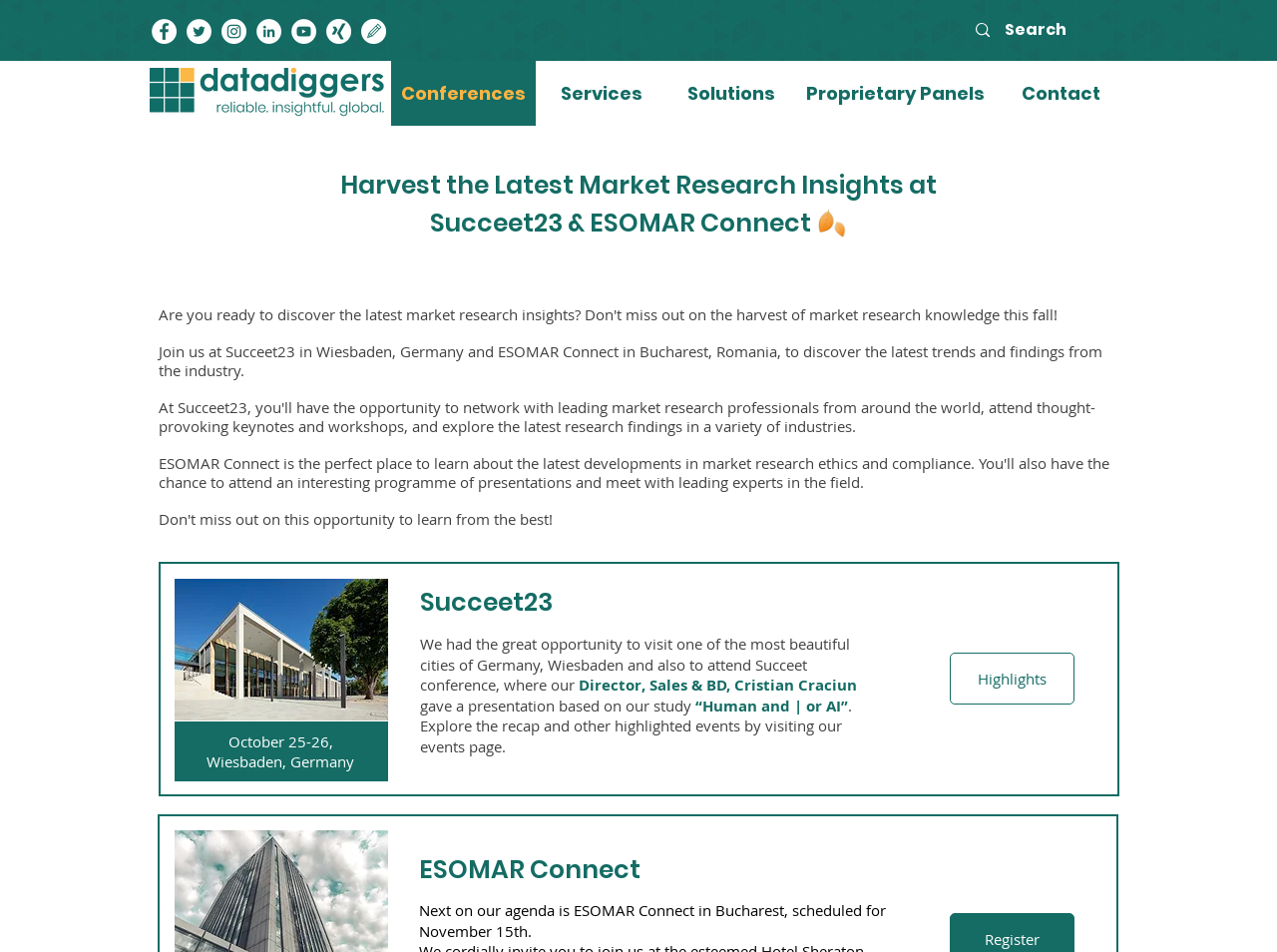Generate a thorough description of the webpage.

The webpage is about conferences in 2023, specifically highlighting Succeet23 and ESOMAR Connect events. At the top, there is a social bar with links to Facebook, Twitter, Instagram, LinkedIn, YouTube, and xing, each accompanied by an image. 

Below the social bar, there is a search bar with a magnifying glass icon and a search box. 

The main content of the webpage is divided into two sections. The first section is about Succeet23, which took place in Wiesbaden, Germany. There is a heading that reads "Harvest the Latest Market Research Insights at Succeet23 & ESOMAR Connect 🍂". Below this heading, there is a brief description of the event, followed by an image. 

There are three headings in this section: "Succeet23", "October 25-26, Wiesbaden, Germany", and a quote from the Director, Sales & BD, Cristian Craciun, who gave a presentation at the conference. The quote is titled "“Human and | or AI”". 

The second section is about ESOMAR Connect, which is scheduled to take place in Bucharest, Romania. There is a heading that reads "ESOMAR Connect" and a brief description of the event, which is scheduled for November 15th. 

At the top of the page, there is a navigation menu with links to Conferences, Services, Solutions, Proprietary Panels, and Contact.